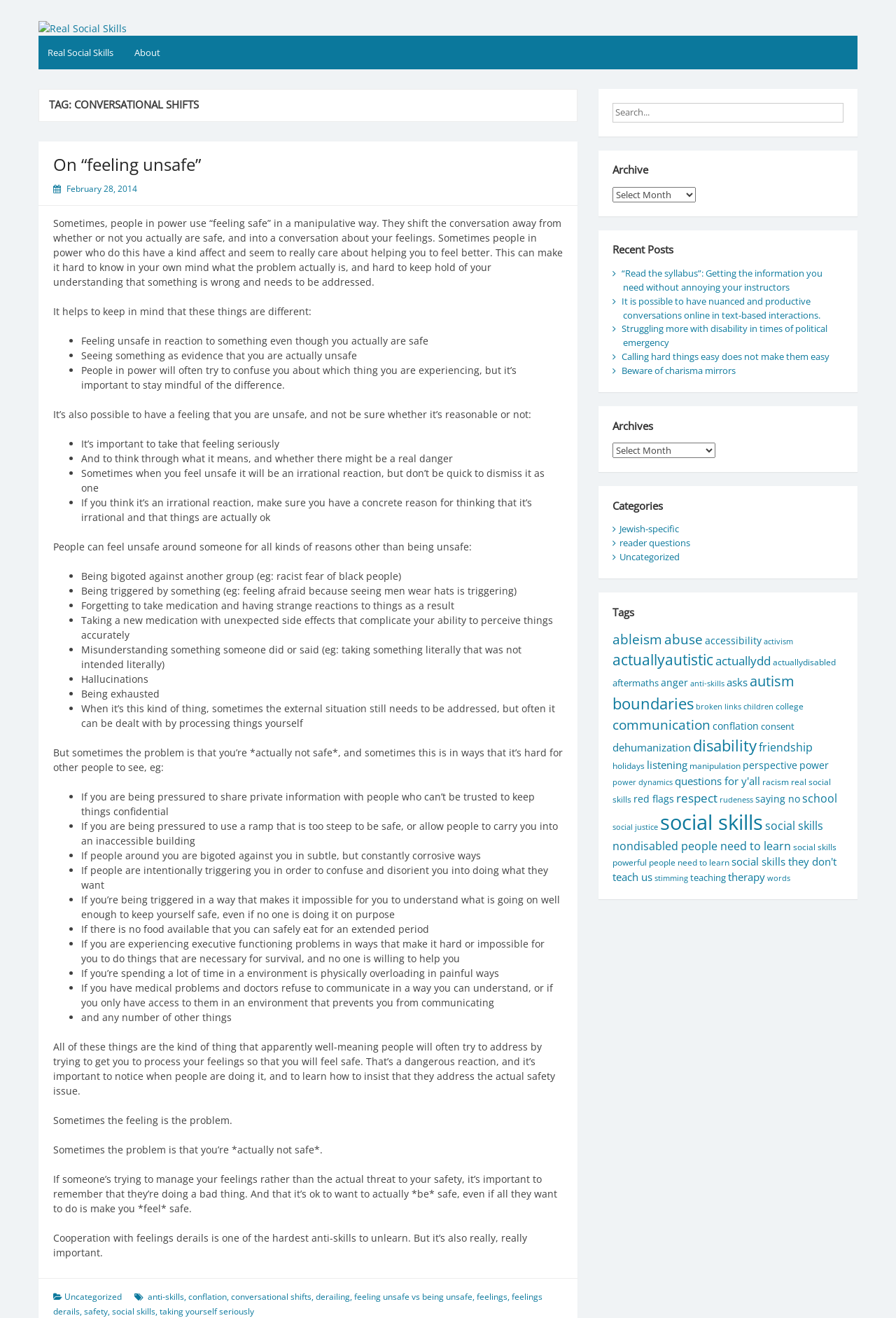Can you identify the bounding box coordinates of the clickable region needed to carry out this instruction: 'click on 'About' link'? The coordinates should be four float numbers within the range of 0 to 1, stated as [left, top, right, bottom].

[0.14, 0.027, 0.189, 0.052]